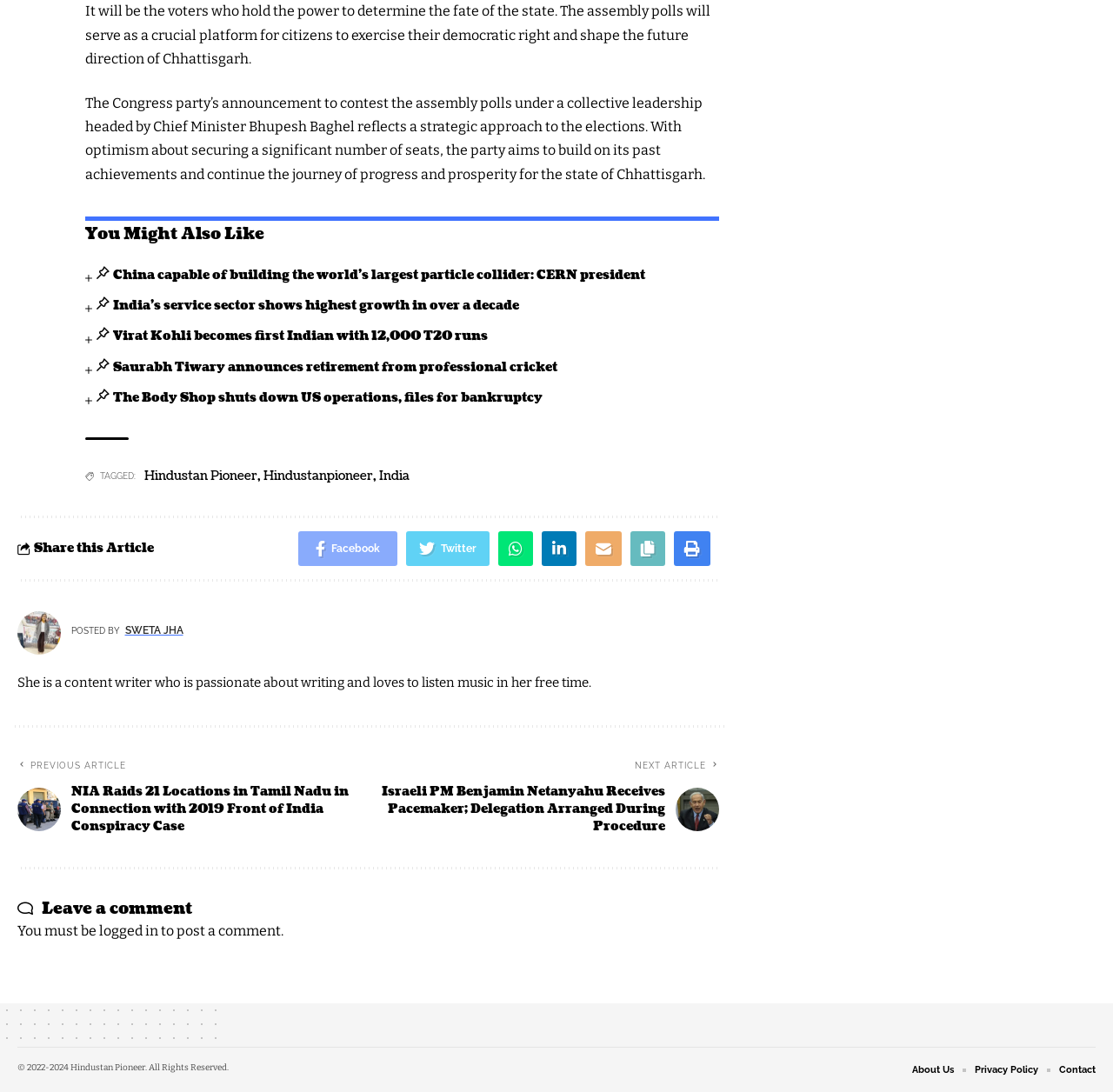Please provide a one-word or phrase answer to the question: 
What is the topic of the article?

Chhattisgarh assembly polls